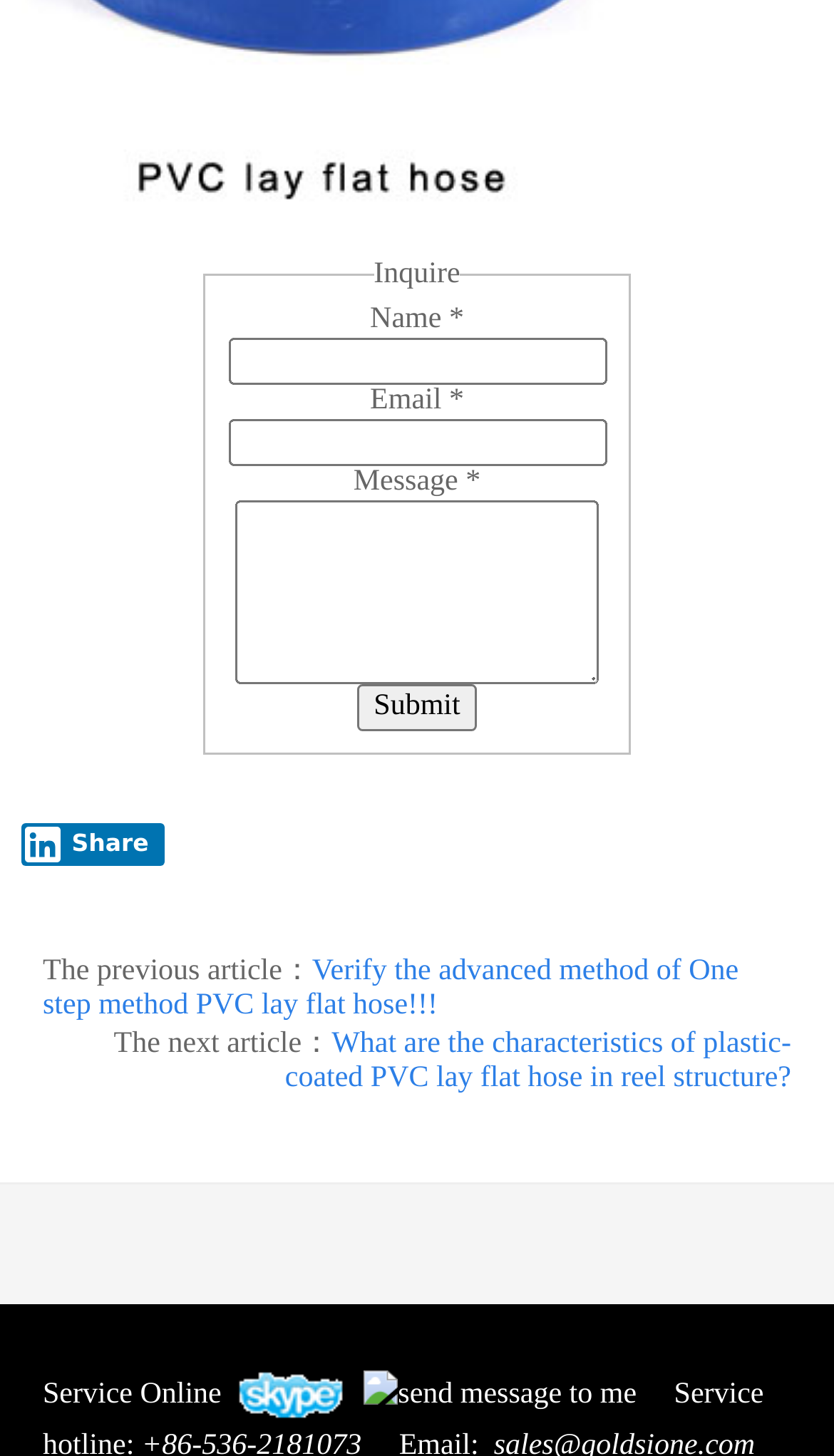What is the purpose of the 'Inquire' section?
Please utilize the information in the image to give a detailed response to the question.

The 'Inquire' section contains three text boxes for 'Name', 'Email', and 'Message', and a 'Submit' button, indicating that it is used to send a message to the website owner or administrator.